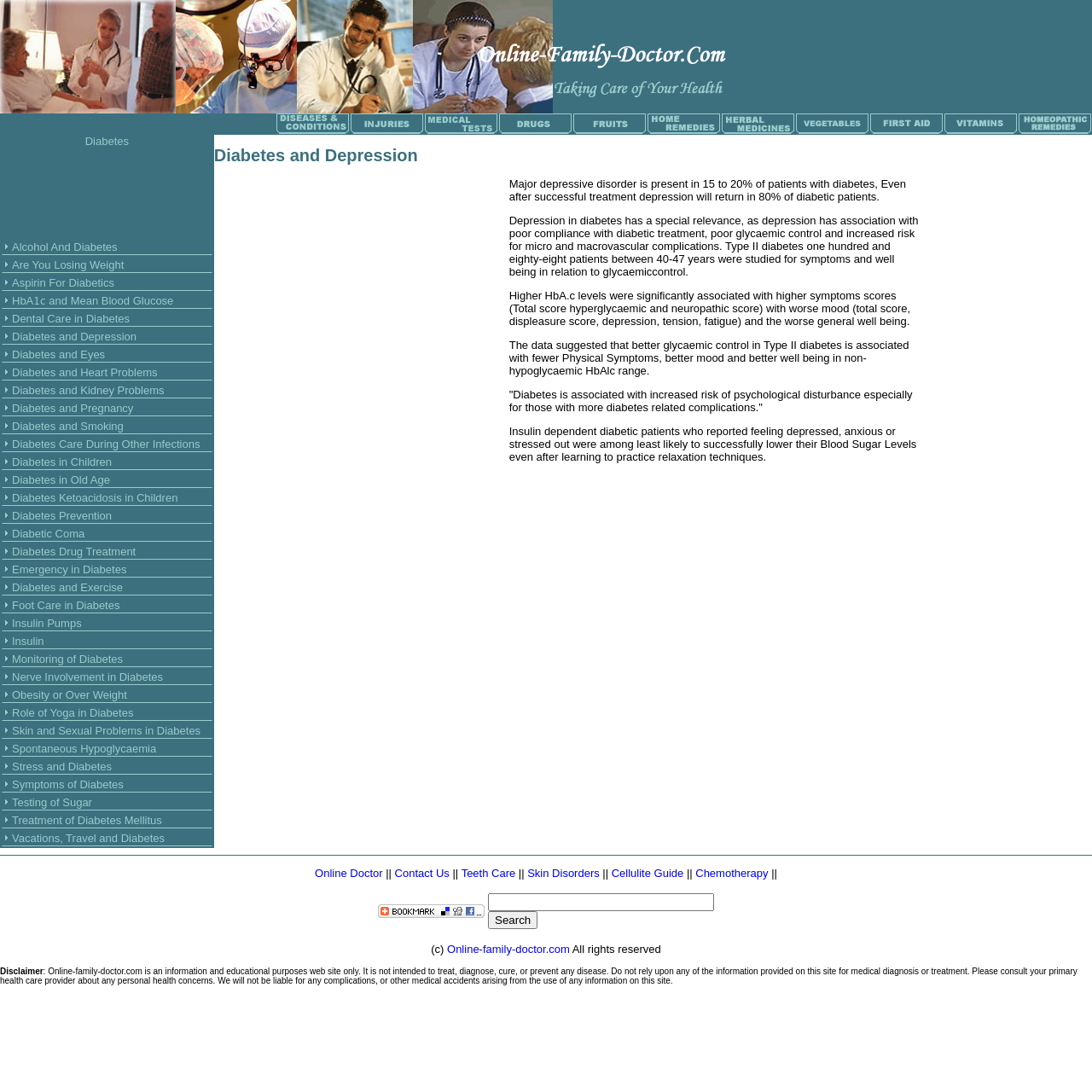Please respond to the question using a single word or phrase:
What is the topic of the webpage?

Diabetes and Depression